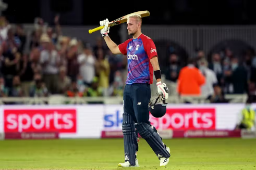Describe the important features and context of the image with as much detail as possible.

In a moment of triumph, an England cricketer raises his bat high in celebration, acknowledging the applause from the crowd after scoring a remarkable century. This significant achievement, marked during a high-stakes match, showcases not only his skill but also the pivotal role he plays in the team's success. The atmosphere is electric, with fans and teammates visibly celebrating in the background, reflecting the excitement and intensity of the game. The vibrant cricketing spirit is palpable, with the branding of the sports network prominently displayed in the backdrop, further emphasizing the grandeur of the event.